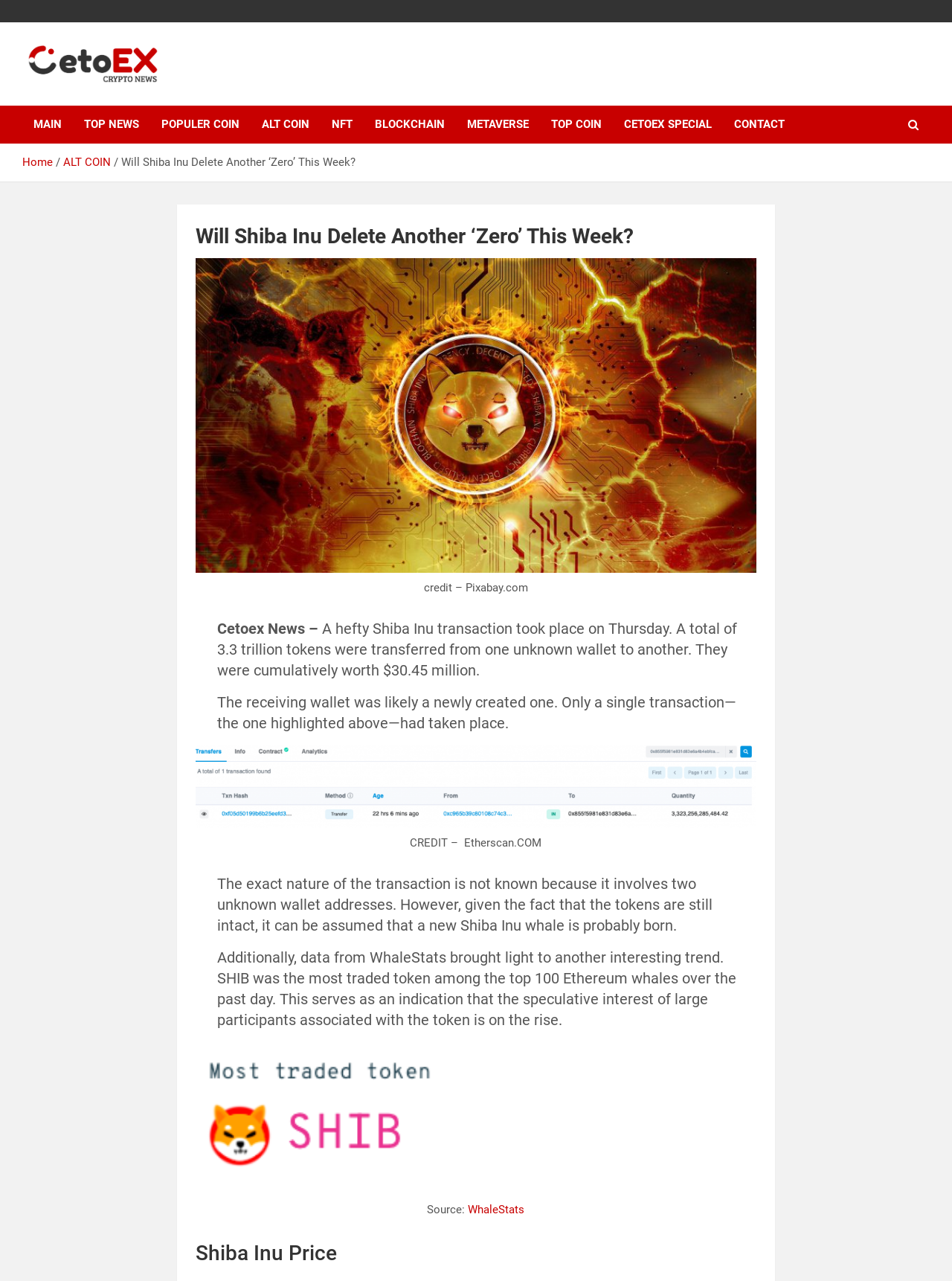What is the main topic of this webpage?
Please answer the question with a detailed response using the information from the screenshot.

Based on the webpage's content, including the links and headings, it appears that the main topic of this webpage is cryptocurrency news, specifically focusing on altcoins, Bitcoin, and dedicated cryptocurrency updates.